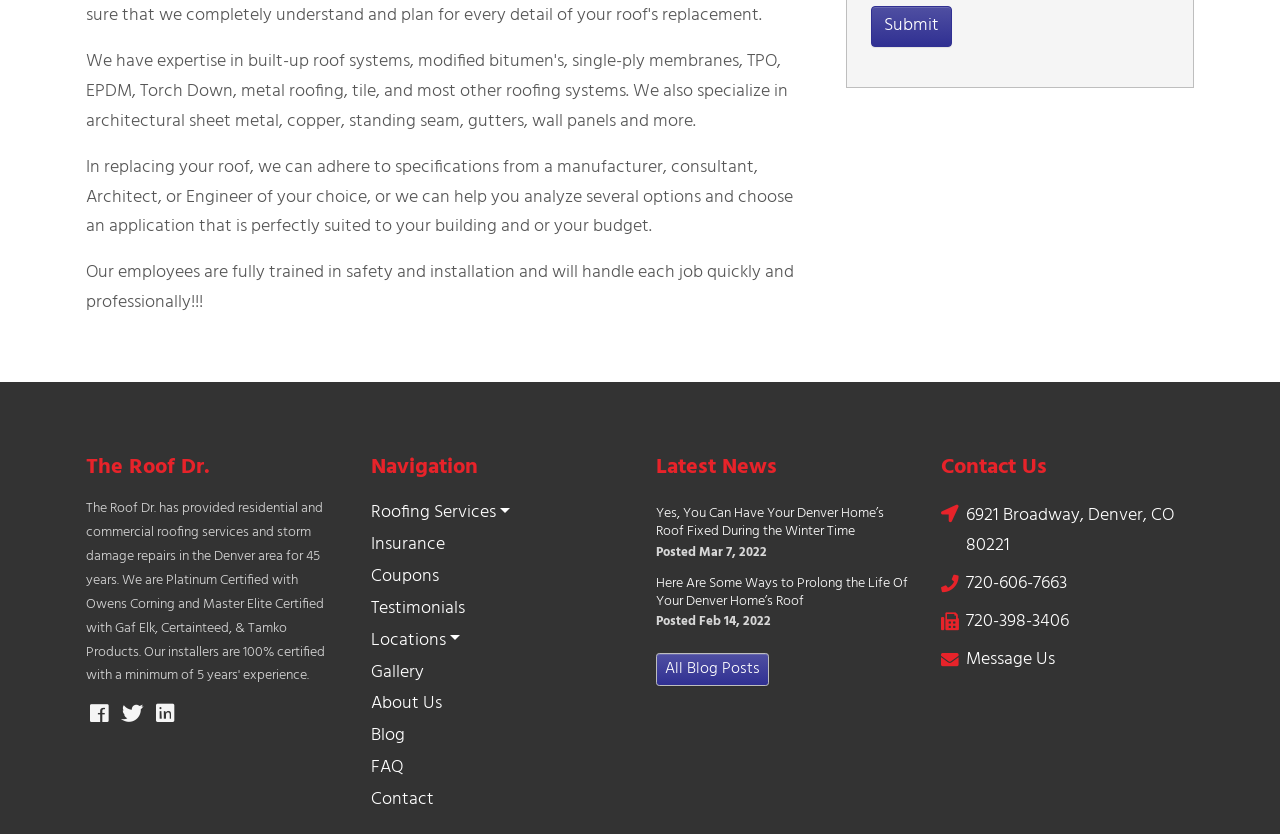Identify the bounding box coordinates of the area you need to click to perform the following instruction: "Visit the Roofing Services page".

[0.29, 0.596, 0.488, 0.634]